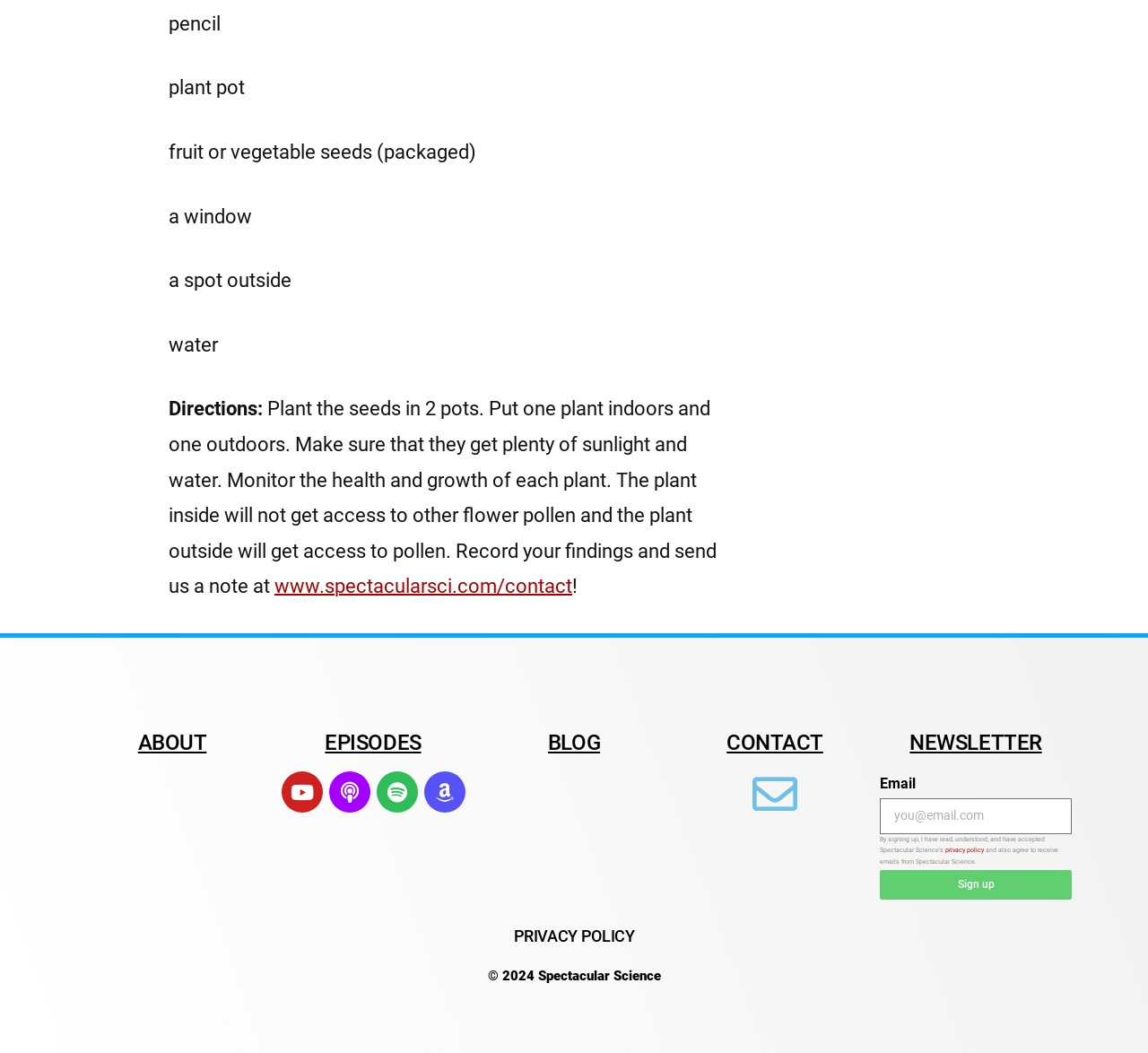Using the provided element description: "parent_node: Email name="form_fields[email]" placeholder="you@email.com"", determine the bounding box coordinates of the corresponding UI element in the screenshot.

[0.766, 0.758, 0.934, 0.792]